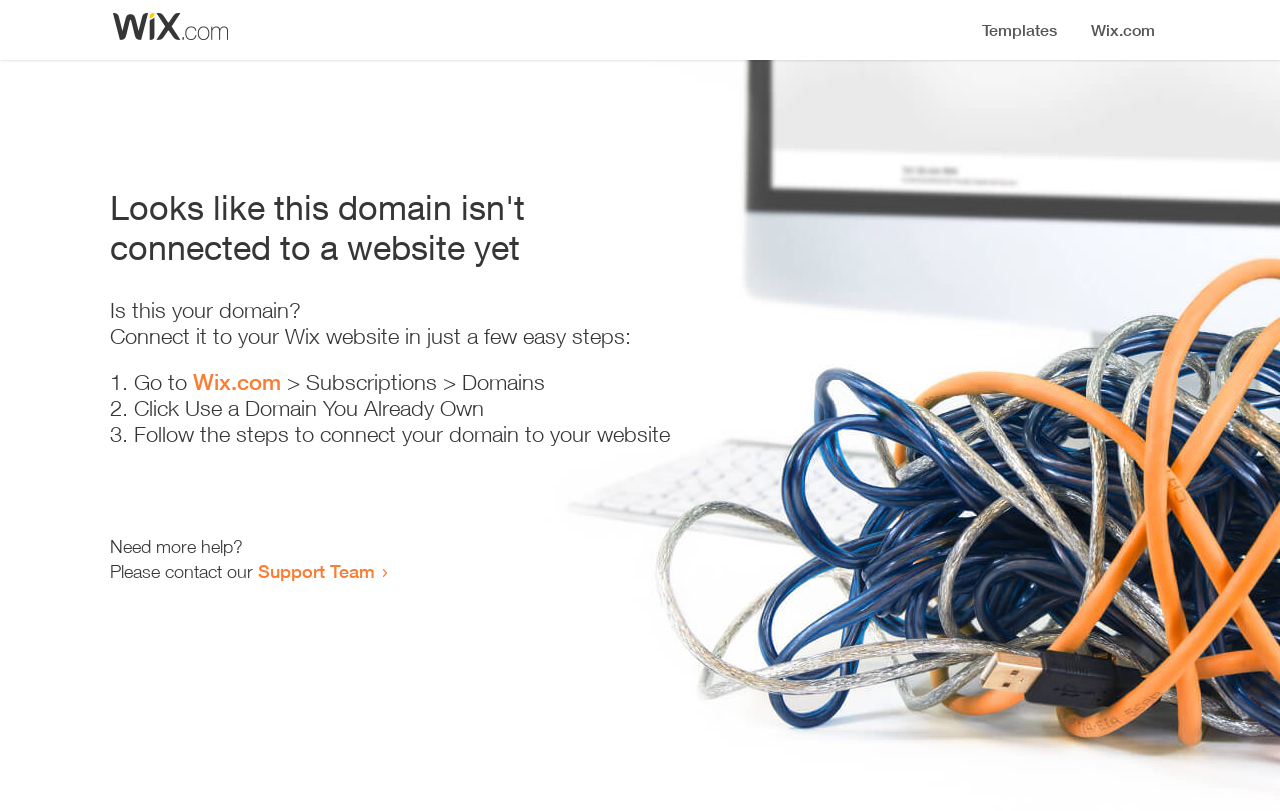Utilize the information from the image to answer the question in detail:
How many steps are required to connect the domain?

The webpage provides a list of instructions to connect the domain, which consists of three steps: going to Wix.com, clicking 'Use a Domain You Already Own', and following the steps to connect the domain to the website.